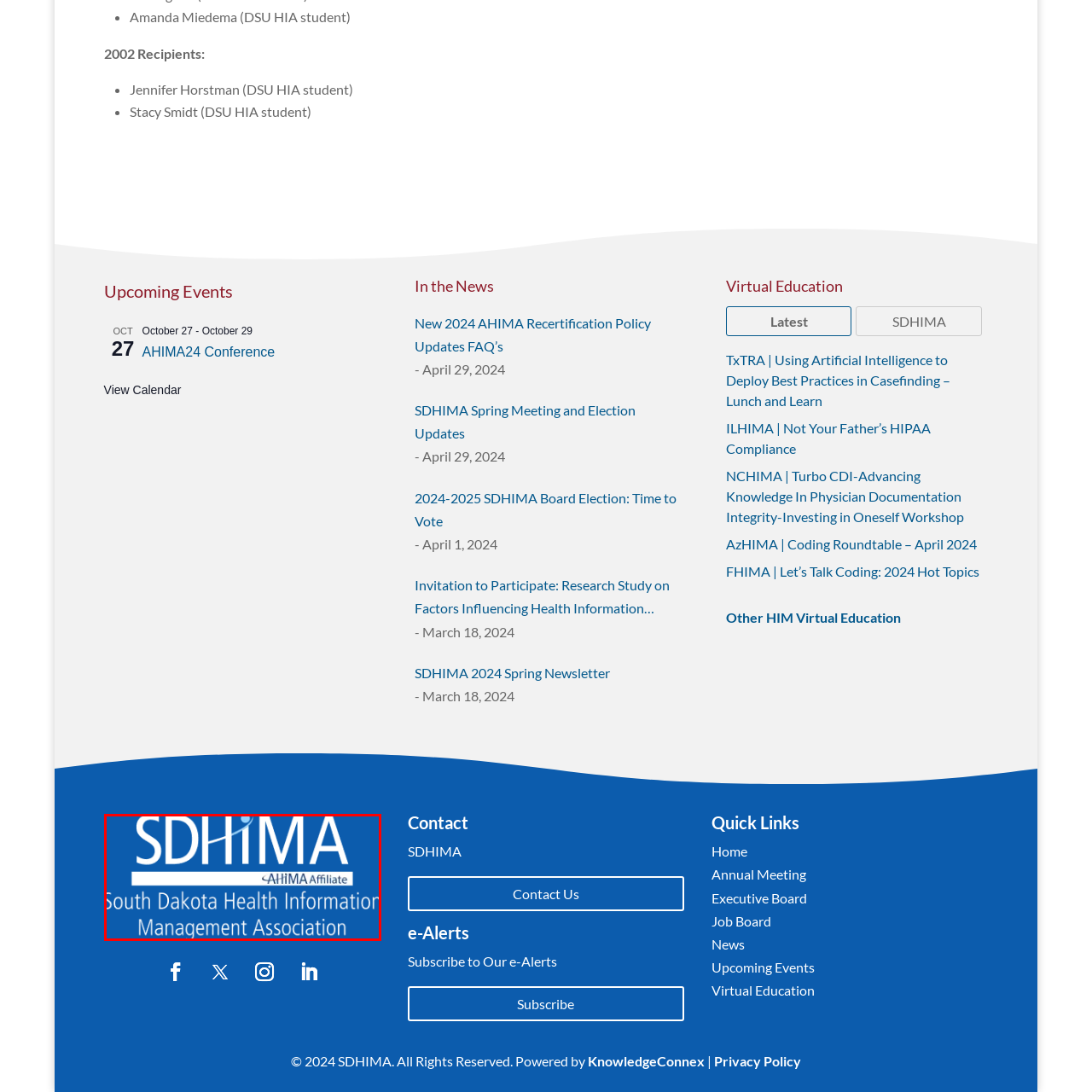View the area enclosed by the red box, What is the affiliation of SDHIMA? Respond using one word or phrase.

AHIMA Affiliate